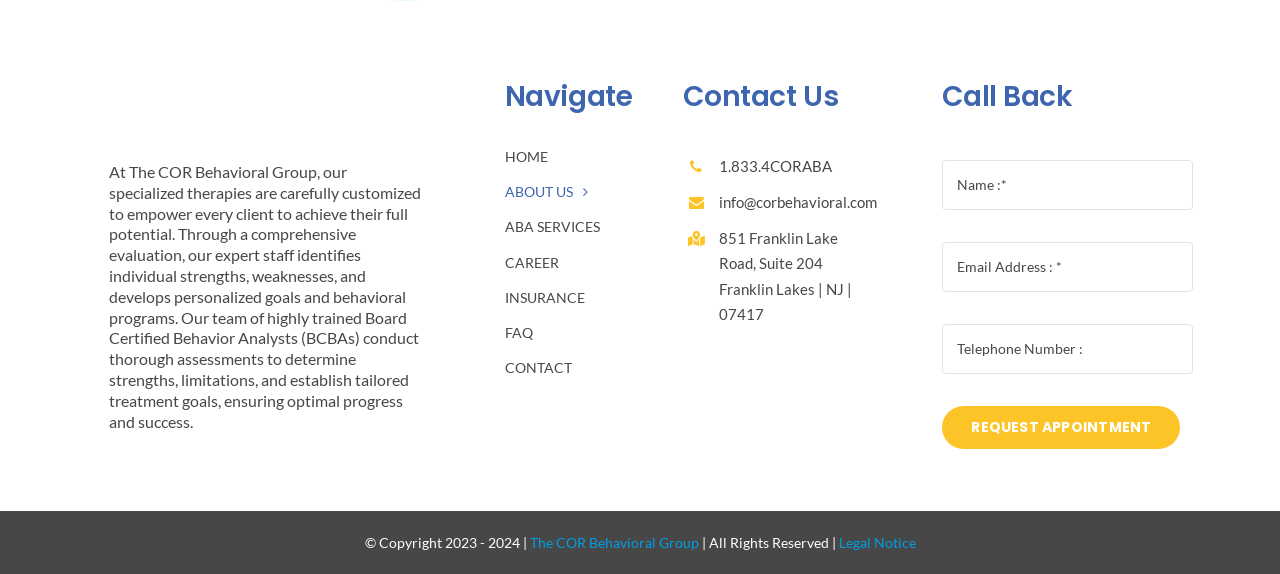What is the main purpose of this website? Observe the screenshot and provide a one-word or short phrase answer.

Behavioral therapy services